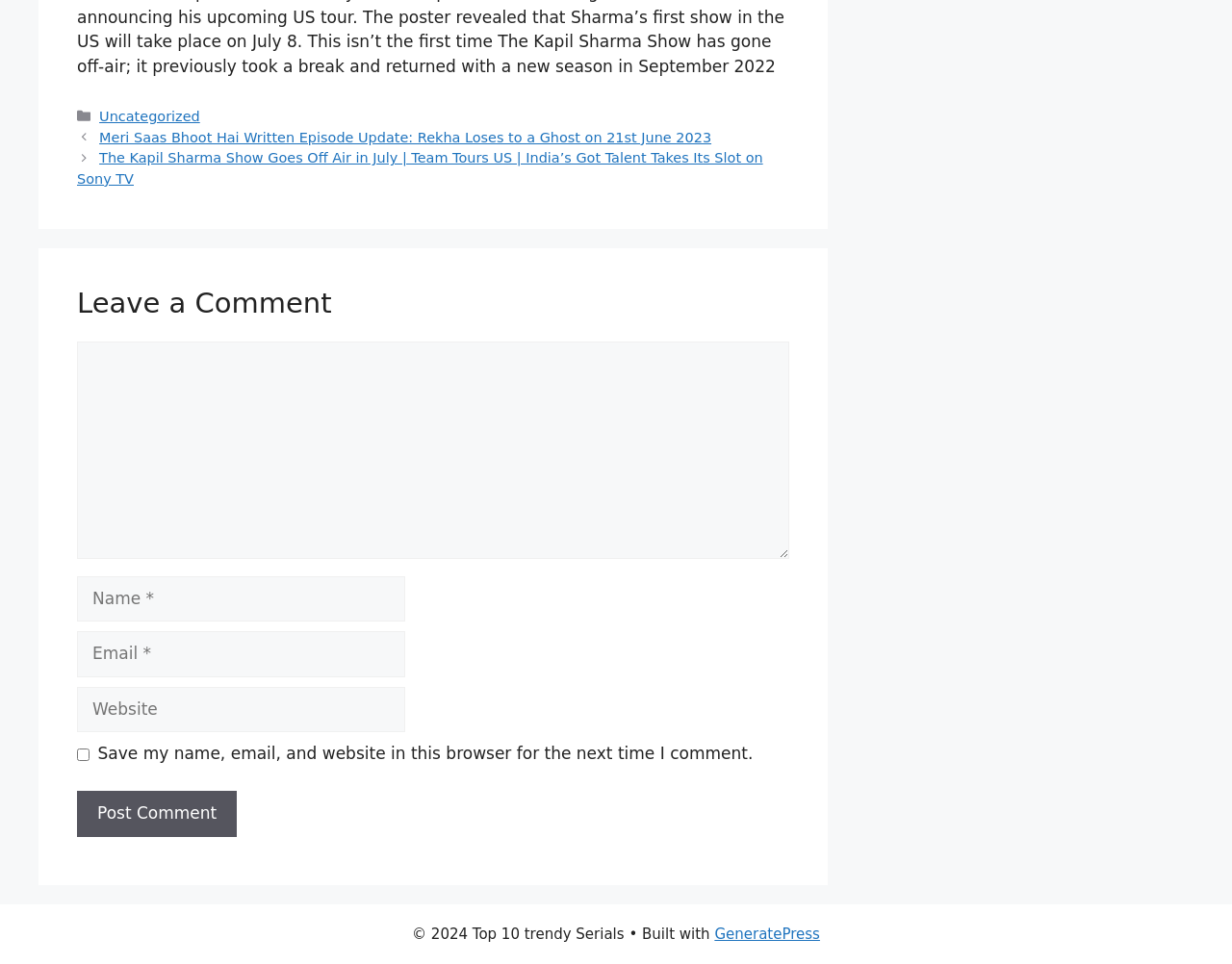Calculate the bounding box coordinates for the UI element based on the following description: "parent_node: Comment name="author" placeholder="Name *"". Ensure the coordinates are four float numbers between 0 and 1, i.e., [left, top, right, bottom].

[0.062, 0.598, 0.329, 0.645]